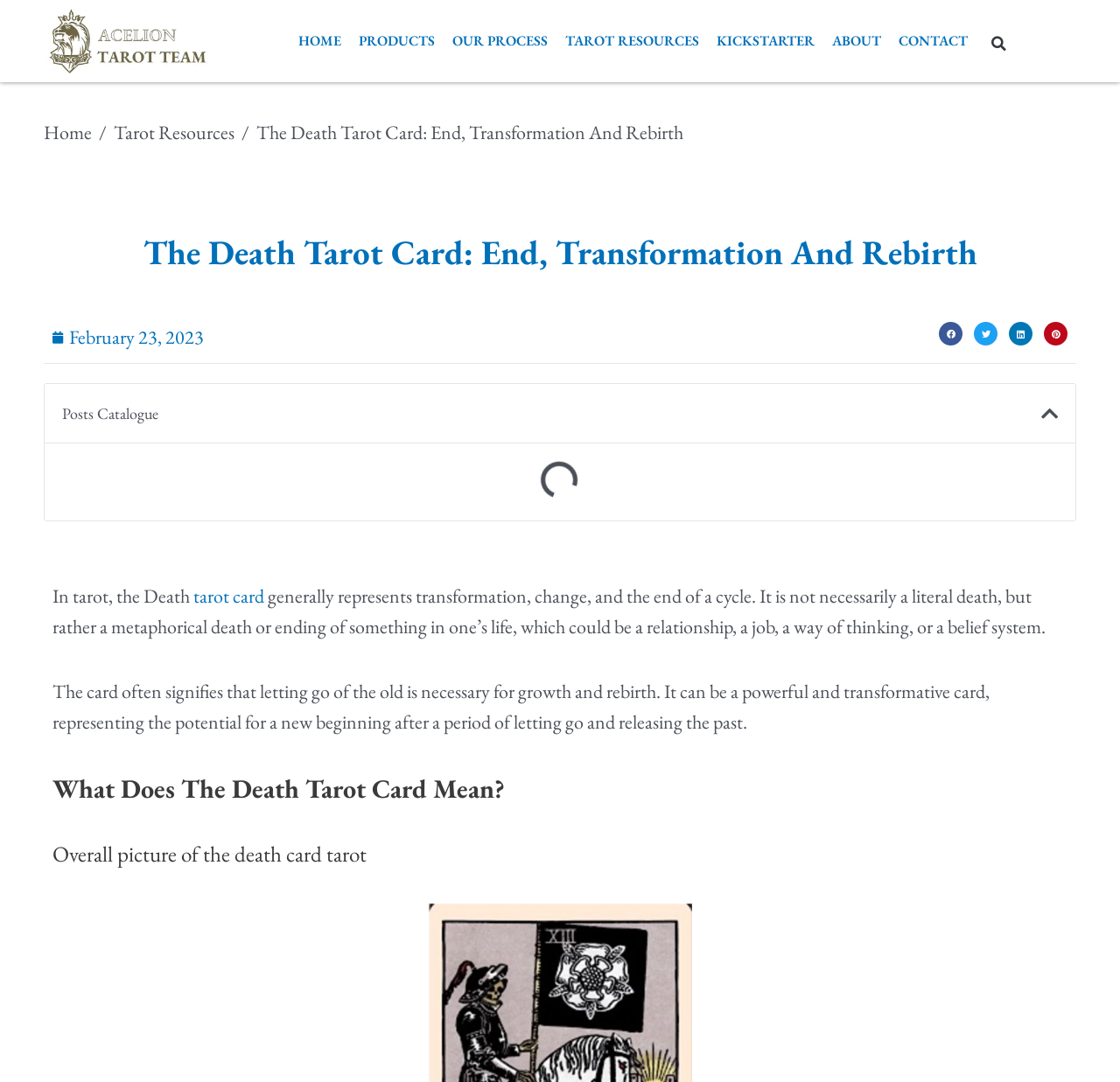Offer a meticulous caption that includes all visible features of the webpage.

The webpage is about the meaning of the Death tarot card, specifically its representation of transformation, change, and the end of a cycle. At the top left, there is a logo of "acelion-logo-tarot-team" with a link to it. Below the logo, there is a navigation menu with links to "HOME", "PRODUCTS", "OUR PROCESS", "TAROT RESOURCES", "KICKSTARTER", "ABOUT", and "CONTACT". To the right of the navigation menu, there is a search bar with a "Search" button.

Below the navigation menu, there is a breadcrumb trail with links to "Home" and "Tarot Resources", followed by the title of the page "The Death Tarot Card: End, Transformation And Rebirth". The title is also a heading that spans almost the entire width of the page.

On the left side of the page, there is a section with a heading "Posts Catalogue" and a button to close the table of contents. Below this section, there are social media sharing buttons for Facebook, Twitter, LinkedIn, and Pinterest.

The main content of the page starts with a paragraph that explains the meaning of the Death tarot card, stating that it represents transformation, change, and the end of a cycle, but not necessarily a literal death. The paragraph is followed by another one that elaborates on the card's significance, indicating that it can be a powerful and transformative card, representing the potential for a new beginning after a period of letting go and releasing the past.

Further down the page, there are two headings: "What Does The Death Tarot Card Mean?" and "Overall picture of the death card tarot".